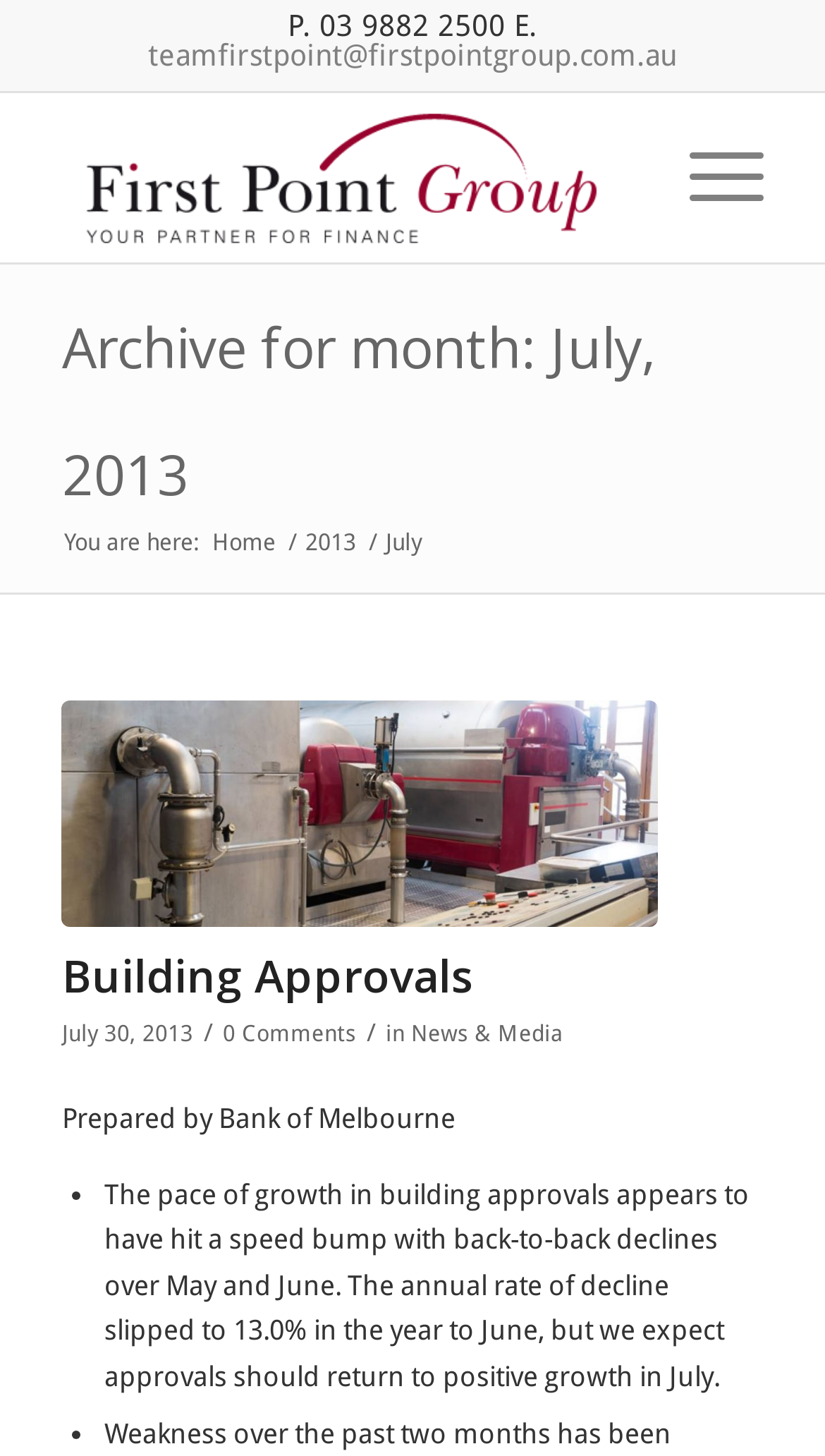What is the date of the latest article?
Look at the image and respond with a single word or a short phrase.

July 30, 2013